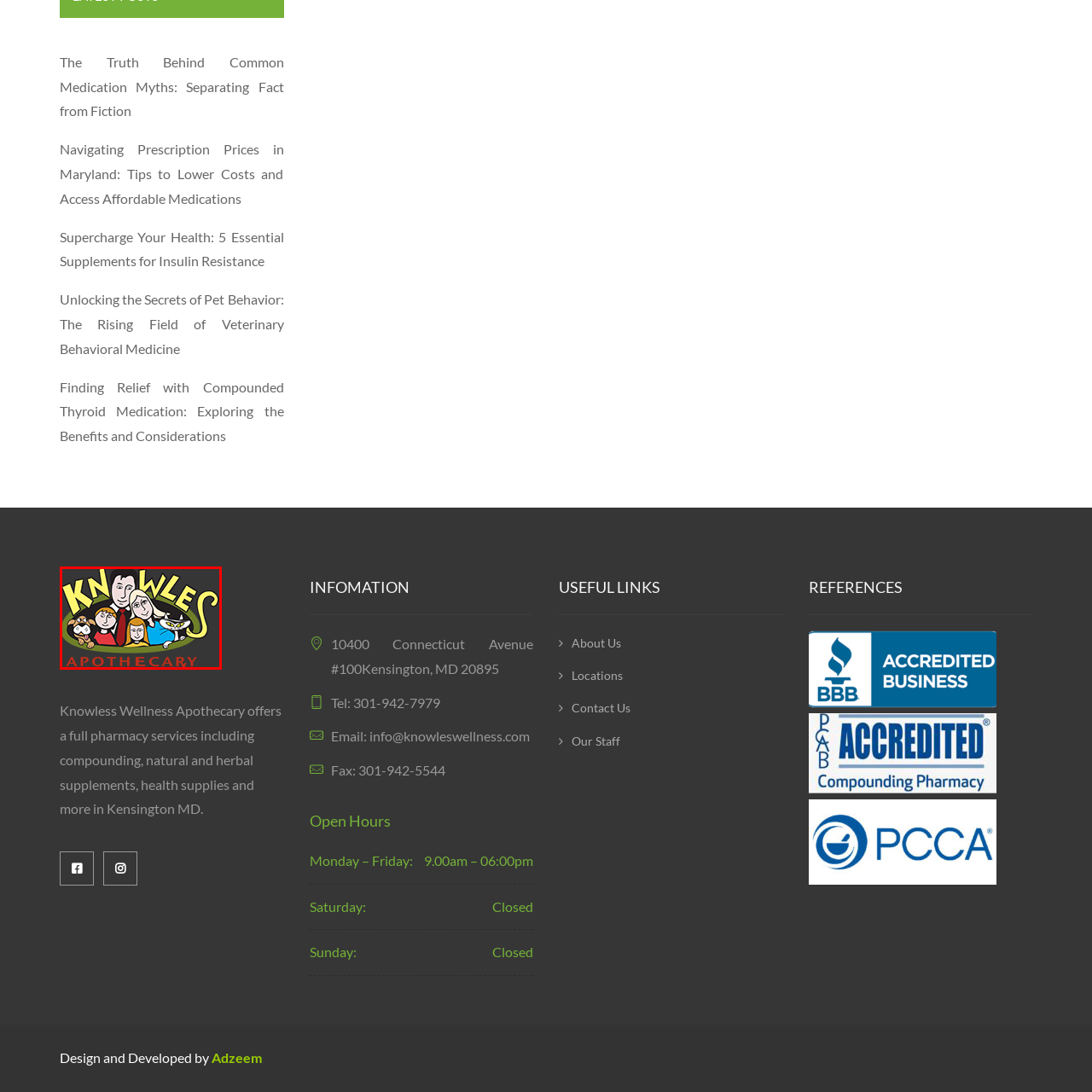Observe the image within the red boundary, How many children are in the illustration? Respond with a one-word or short phrase answer.

Two